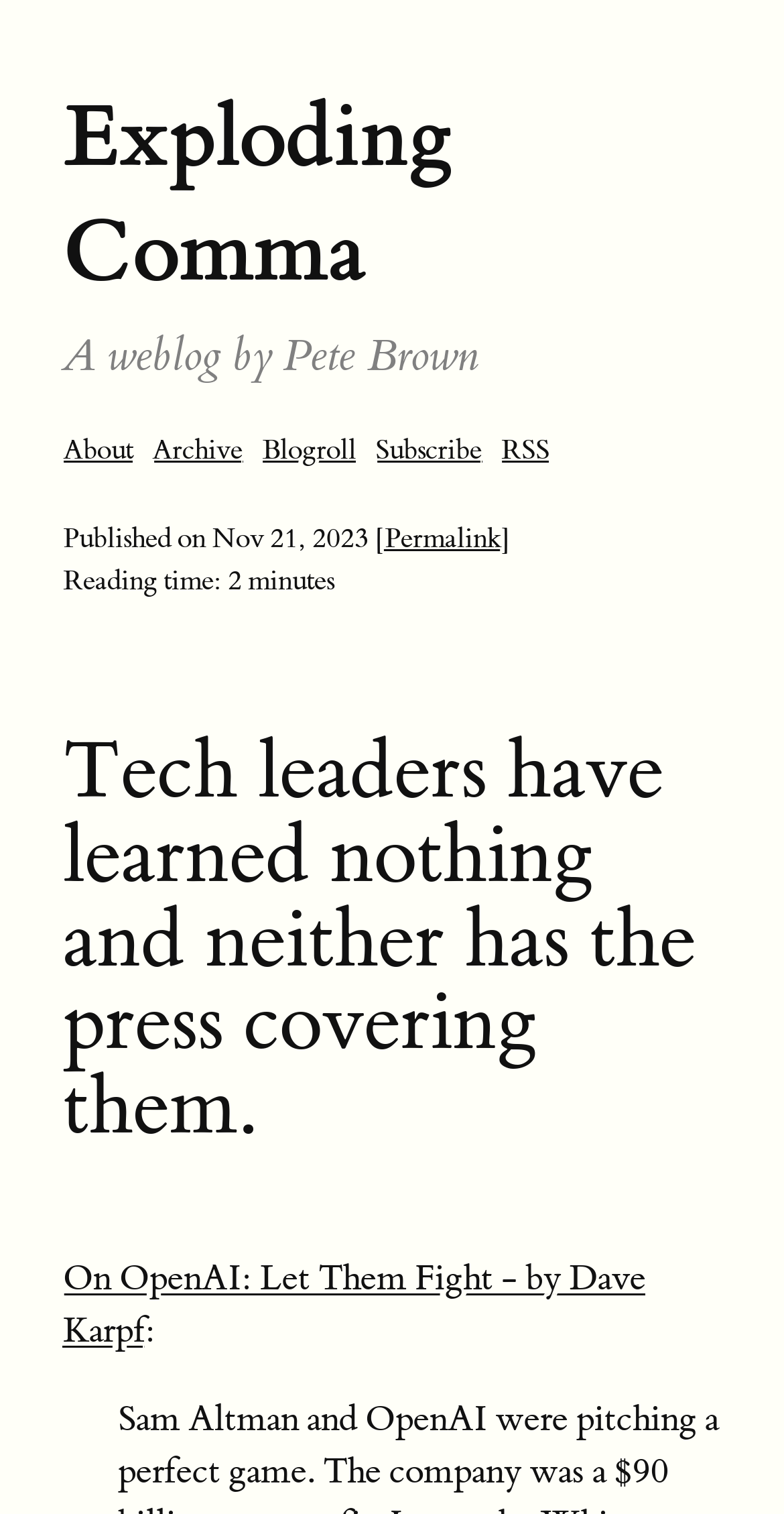Bounding box coordinates must be specified in the format (top-left x, top-left y, bottom-right x, bottom-right y). All values should be floating point numbers between 0 and 1. What are the bounding box coordinates of the UI element described as: My Erdős Number is 4

None